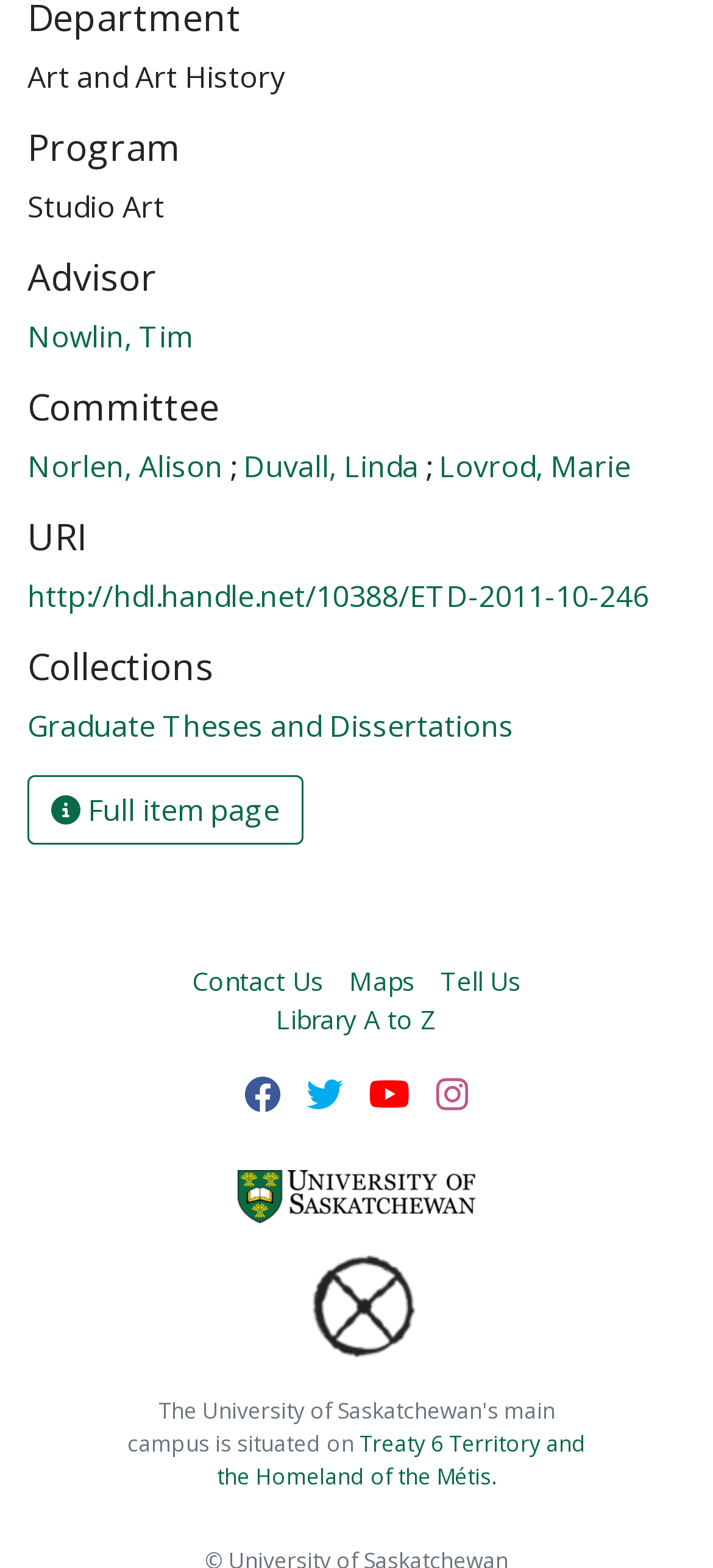What is the program name?
Identify the answer in the screenshot and reply with a single word or phrase.

Art and Art History